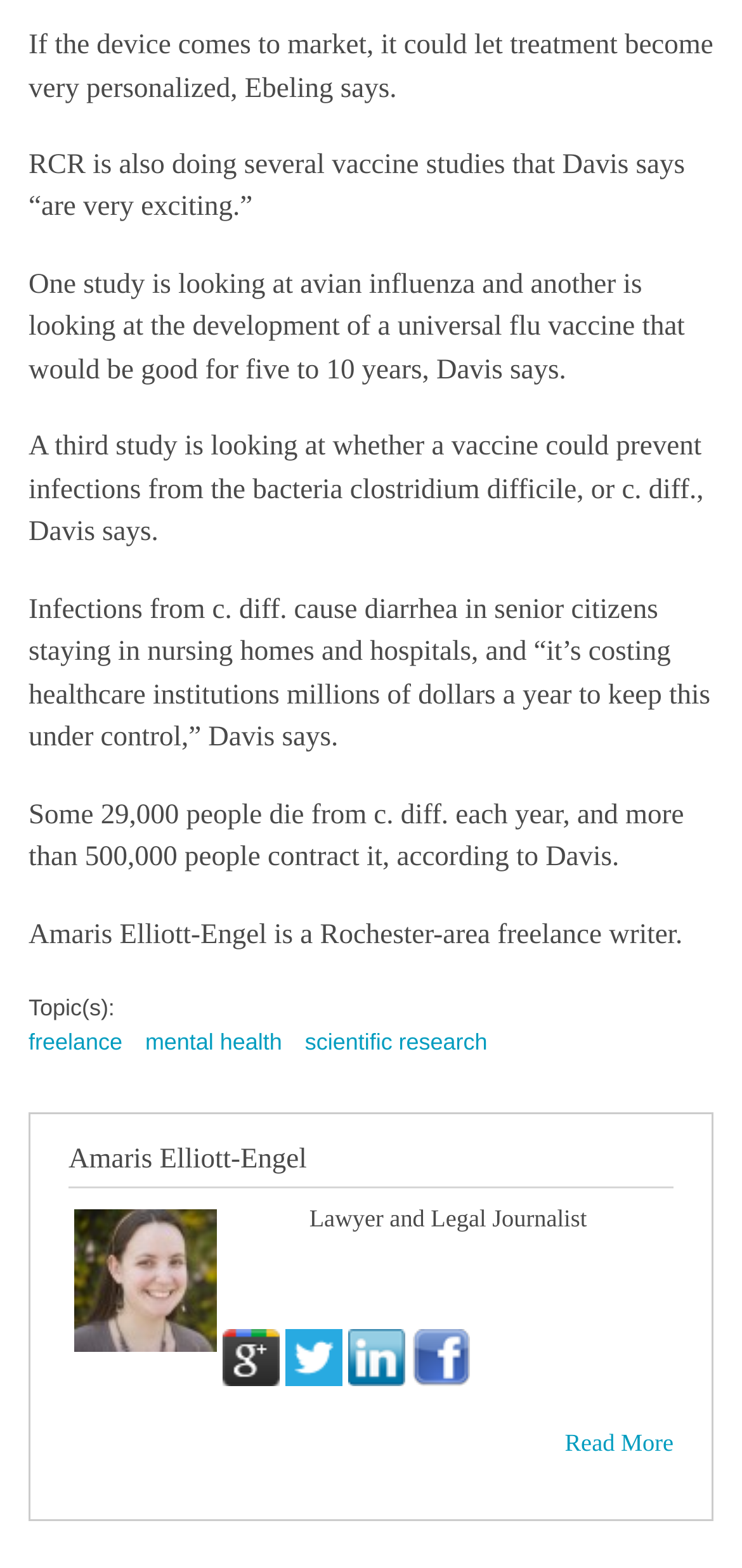Please determine the bounding box coordinates of the section I need to click to accomplish this instruction: "View Amaris Elliott-Engel's Google Plus profile".

[0.3, 0.848, 0.377, 0.884]